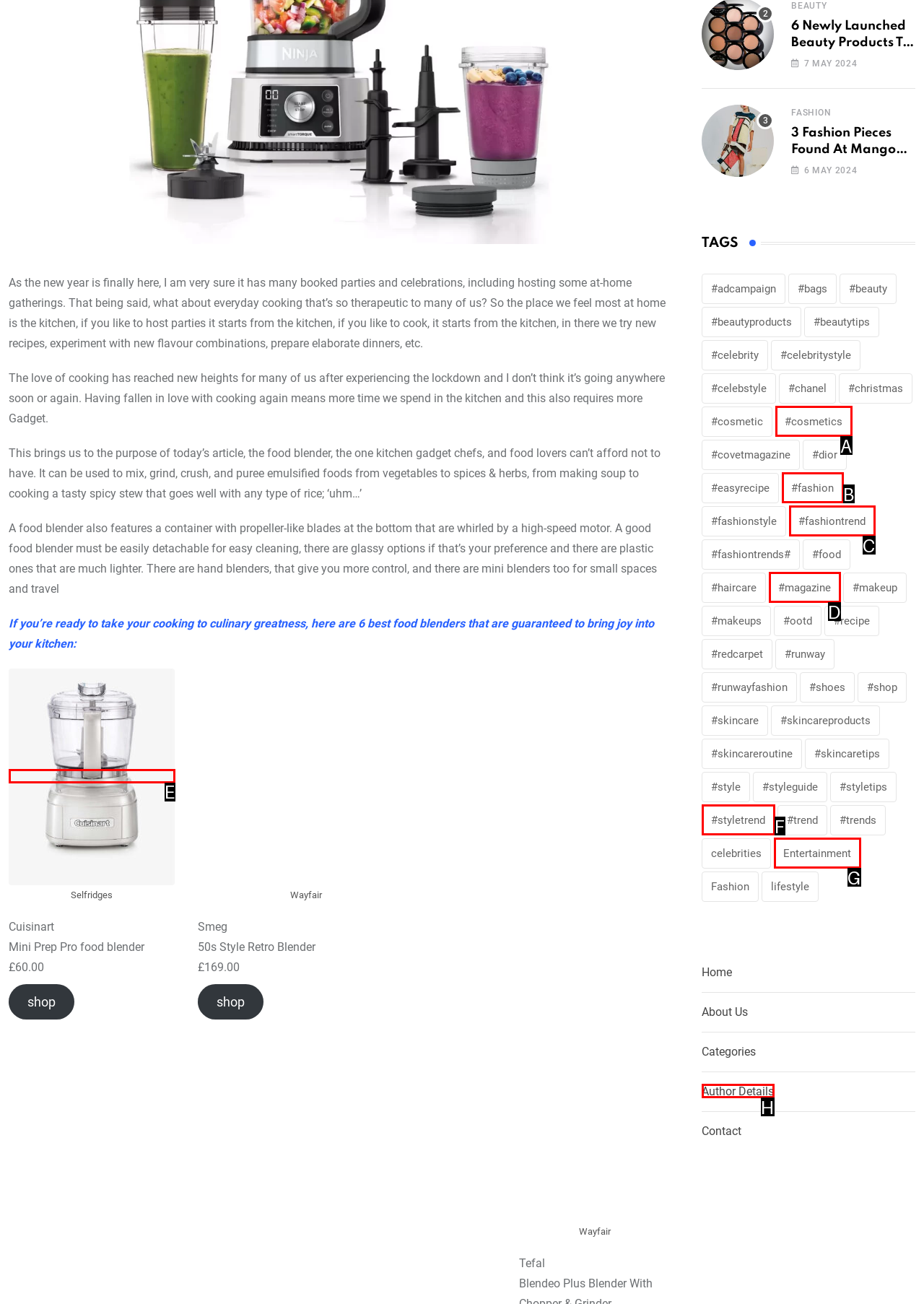Choose the option that aligns with the description: education
Respond with the letter of the chosen option directly.

None